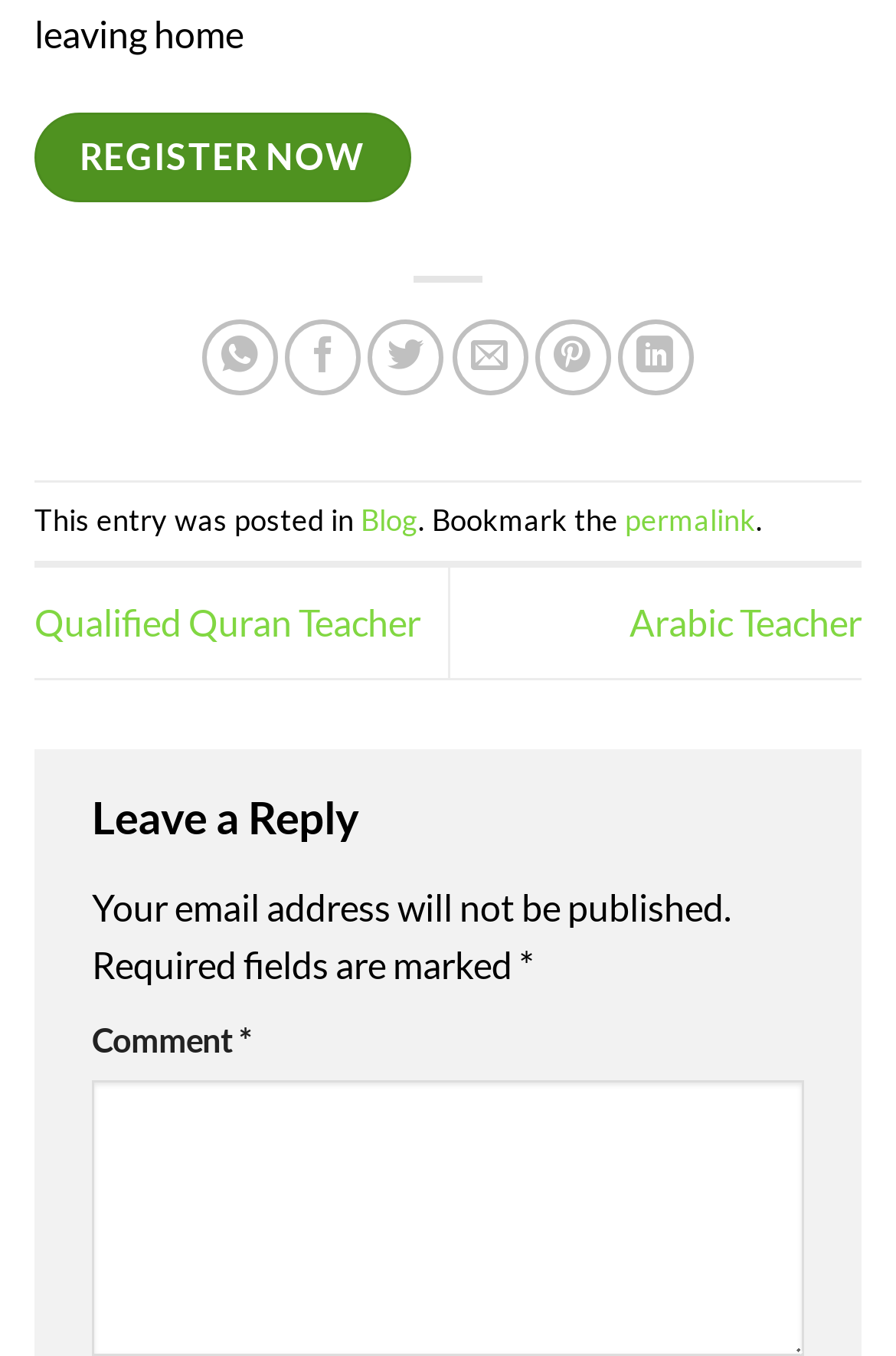Predict the bounding box for the UI component with the following description: "Arabic Teacher".

[0.703, 0.443, 0.962, 0.475]